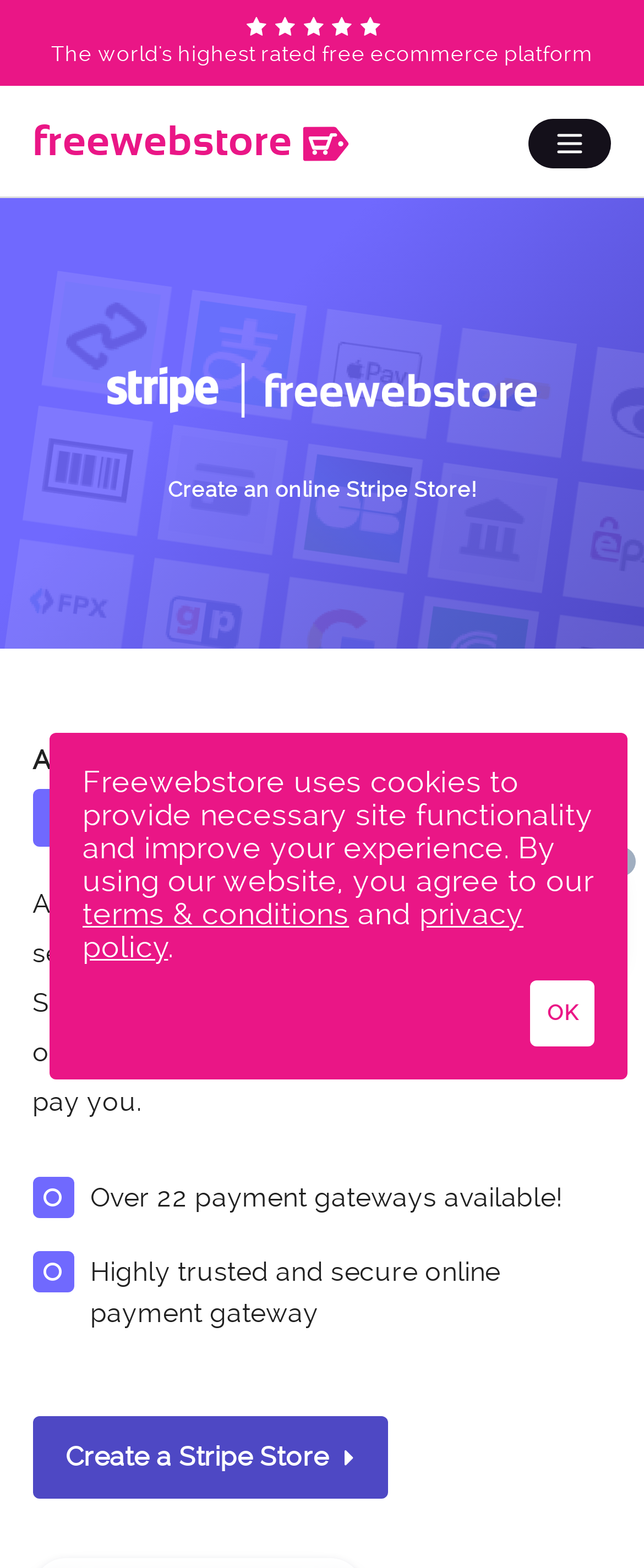Please determine the headline of the webpage and provide its content.

Create an online Stripe Store!